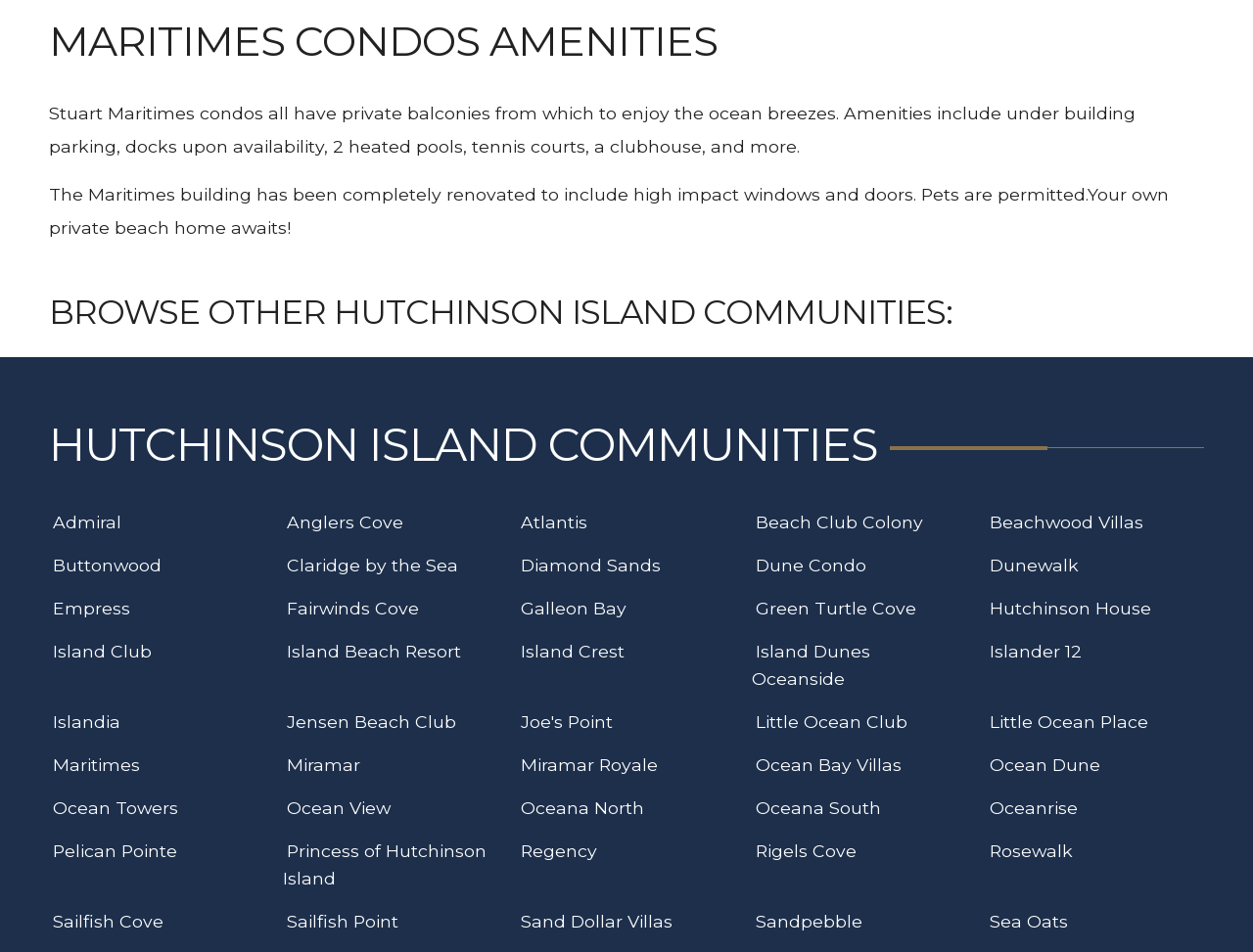Locate the coordinates of the bounding box for the clickable region that fulfills this instruction: "Learn about Beach Club Colony".

[0.597, 0.529, 0.743, 0.568]